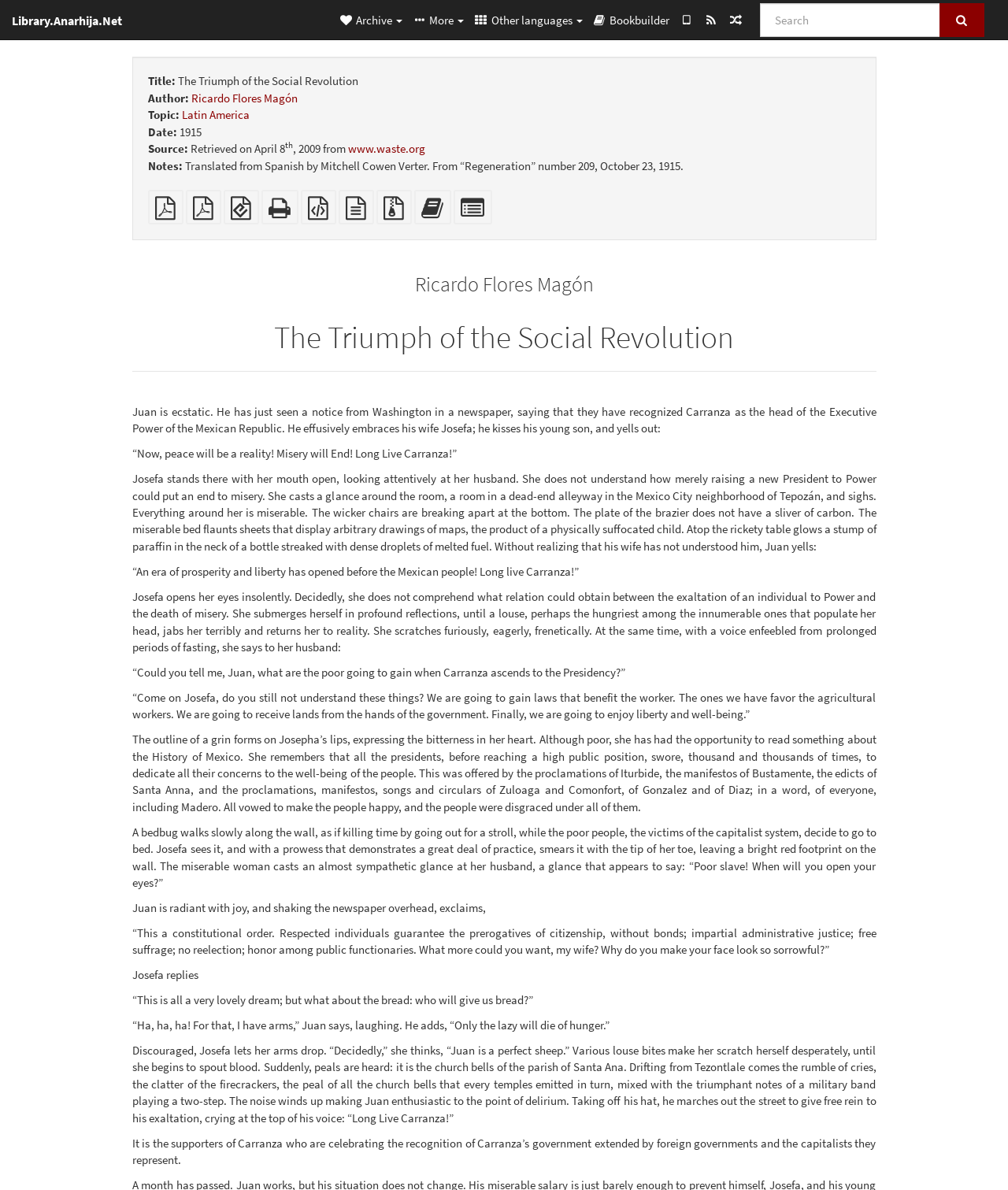What is the topic of the book?
Provide a thorough and detailed answer to the question.

The topic of the book can be found in the link element with the text 'Latin America' which is located below the 'Topic:' label.